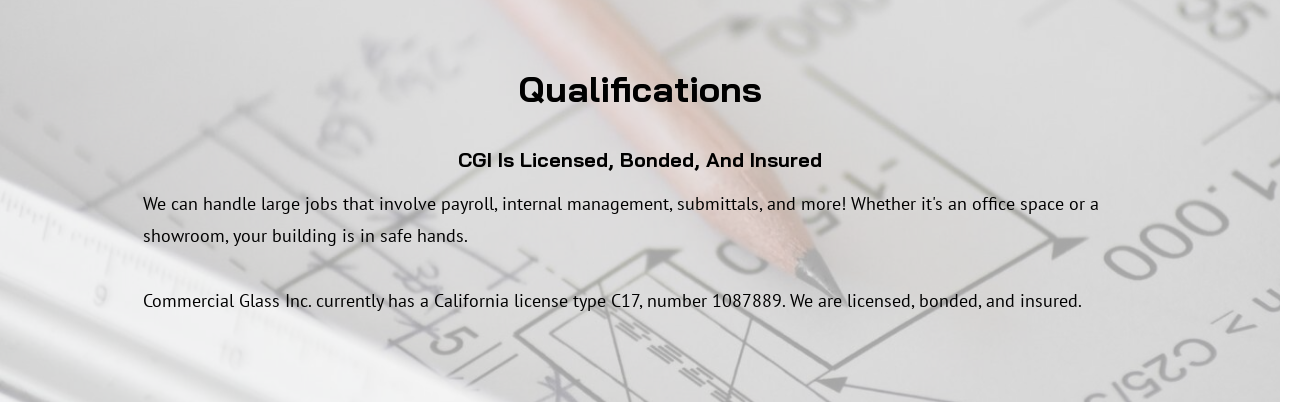Provide a comprehensive description of the image.

**Caption:** This image highlights the "Qualifications" section of the webpage, emphasizing that Commercial Glass Inc. (CGI) is a licensed, bonded, and insured service provider. The background features technical drawings and measurements, symbolizing precision and professionalism in their work. The heading clearly states their licensed status, while the text explains their capability to manage large-scale projects, ensuring clients that their buildings and intentions are in trustworthy hands. The detailed mention of their California license type further reinforces their authenticity and reliability in delivering high-quality glass solutions.